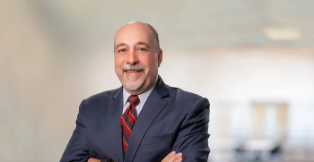What is the primary focus of Brad Dowell's litigation?
Look at the image and construct a detailed response to the question.

The caption states that Brad Dowell's extensive experience spans over 30 years, primarily focusing on employment and personal injury litigation, which suggests that these are the main areas of his expertise.